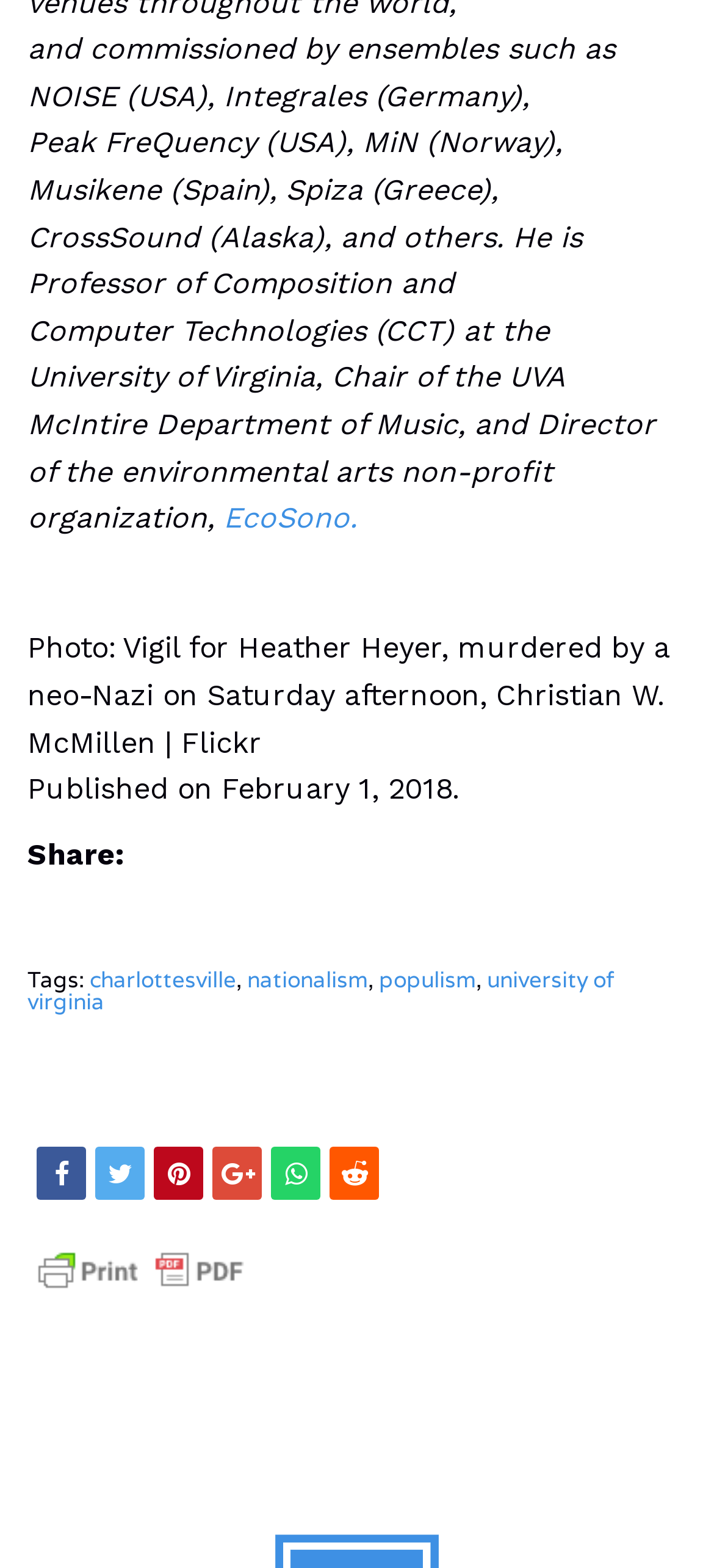Analyze the image and give a detailed response to the question:
What is the alternative way to view the article?

The alternative way to view the article can be found in the link element with the text 'Print Friendly, PDF & Email' which is located at the bottom of the webpage, indicating that the article can be viewed in a print-friendly format, as a PDF, or sent via email.